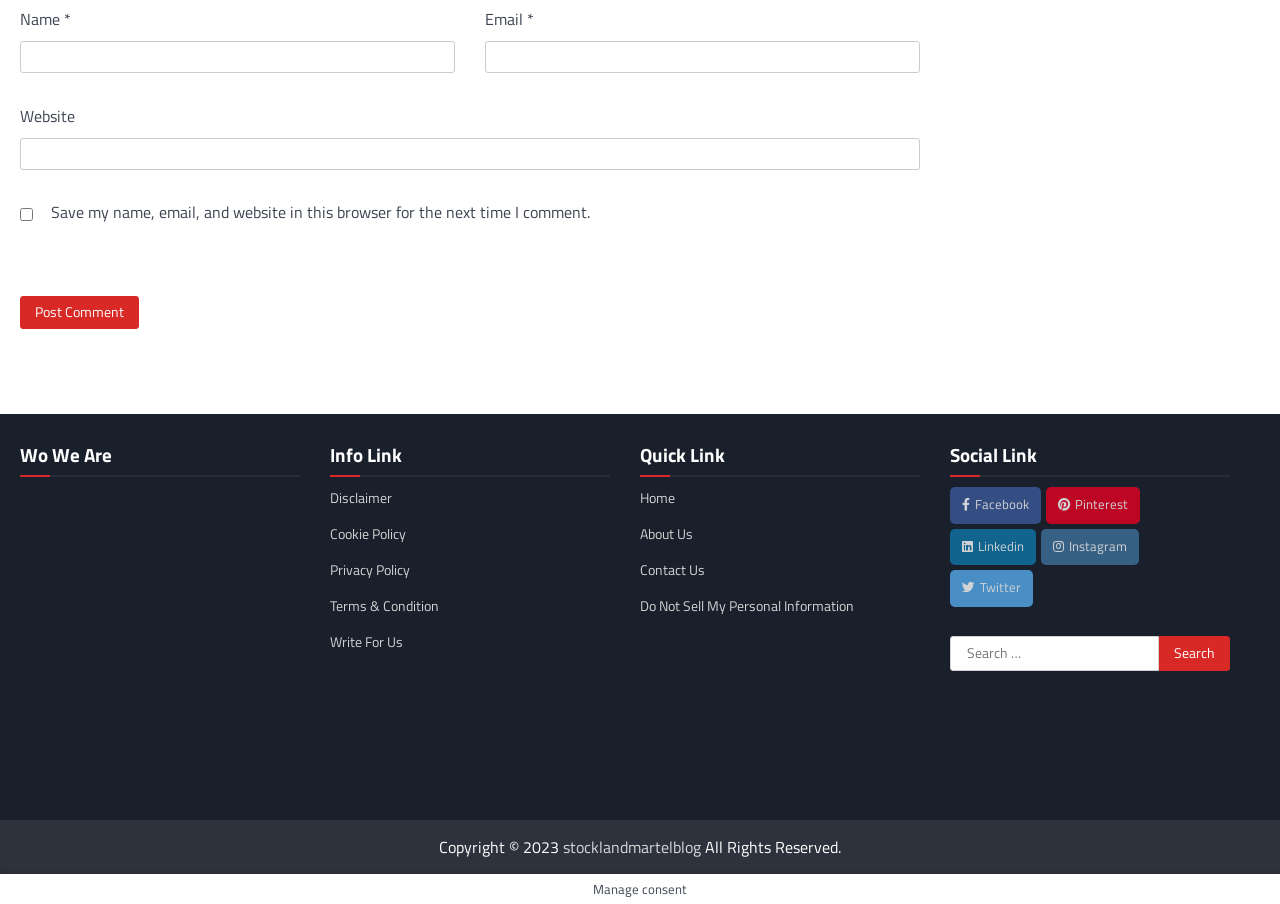Show the bounding box coordinates for the element that needs to be clicked to execute the following instruction: "Post a comment". Provide the coordinates in the form of four float numbers between 0 and 1, i.e., [left, top, right, bottom].

[0.016, 0.327, 0.109, 0.364]